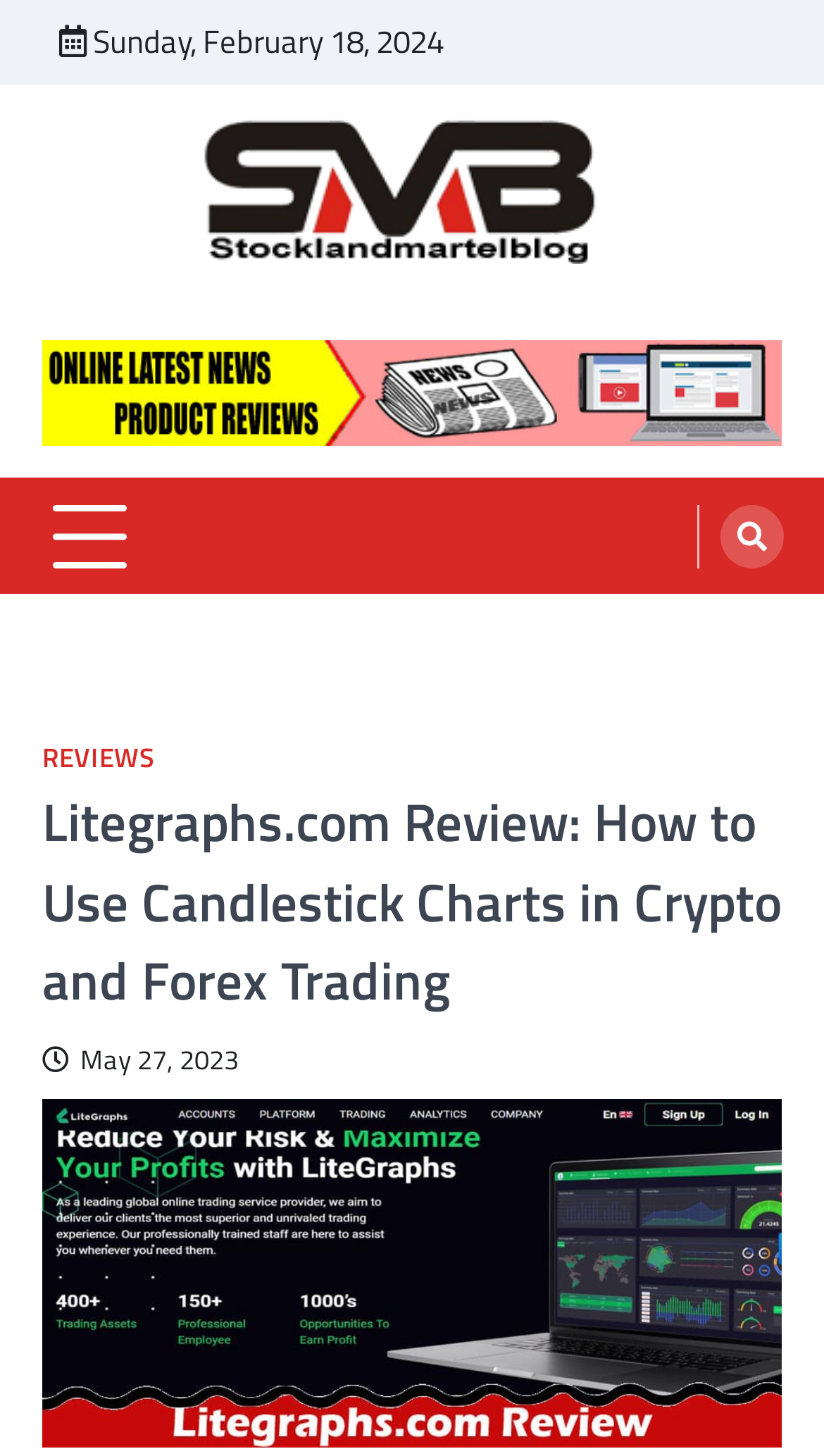Given the description "alt="Header Logo"", provide the bounding box coordinates of the corresponding UI element.

[0.24, 0.08, 0.76, 0.19]